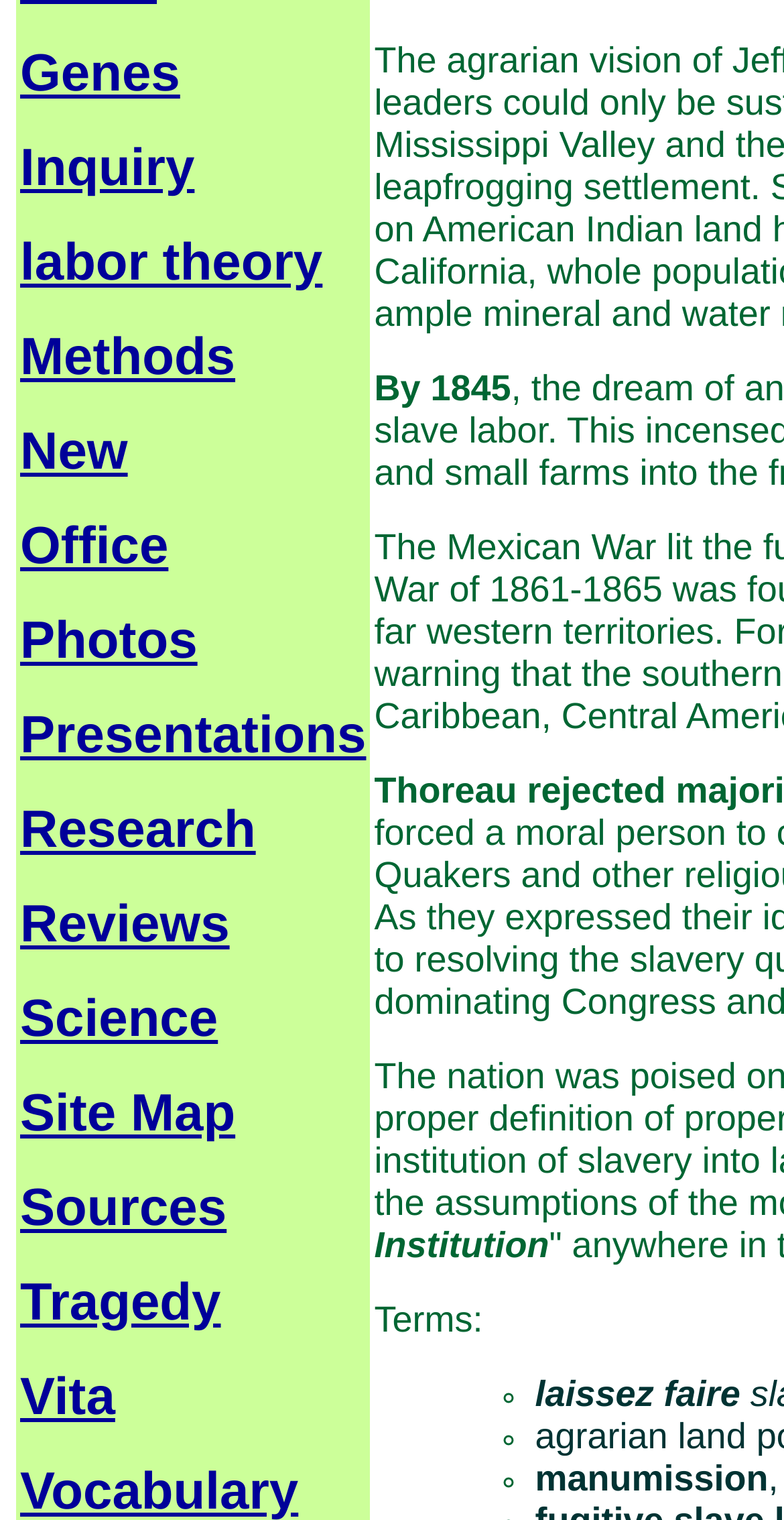Please specify the bounding box coordinates of the clickable region necessary for completing the following instruction: "Visit the 'Research' page". The coordinates must consist of four float numbers between 0 and 1, i.e., [left, top, right, bottom].

[0.026, 0.525, 0.326, 0.565]